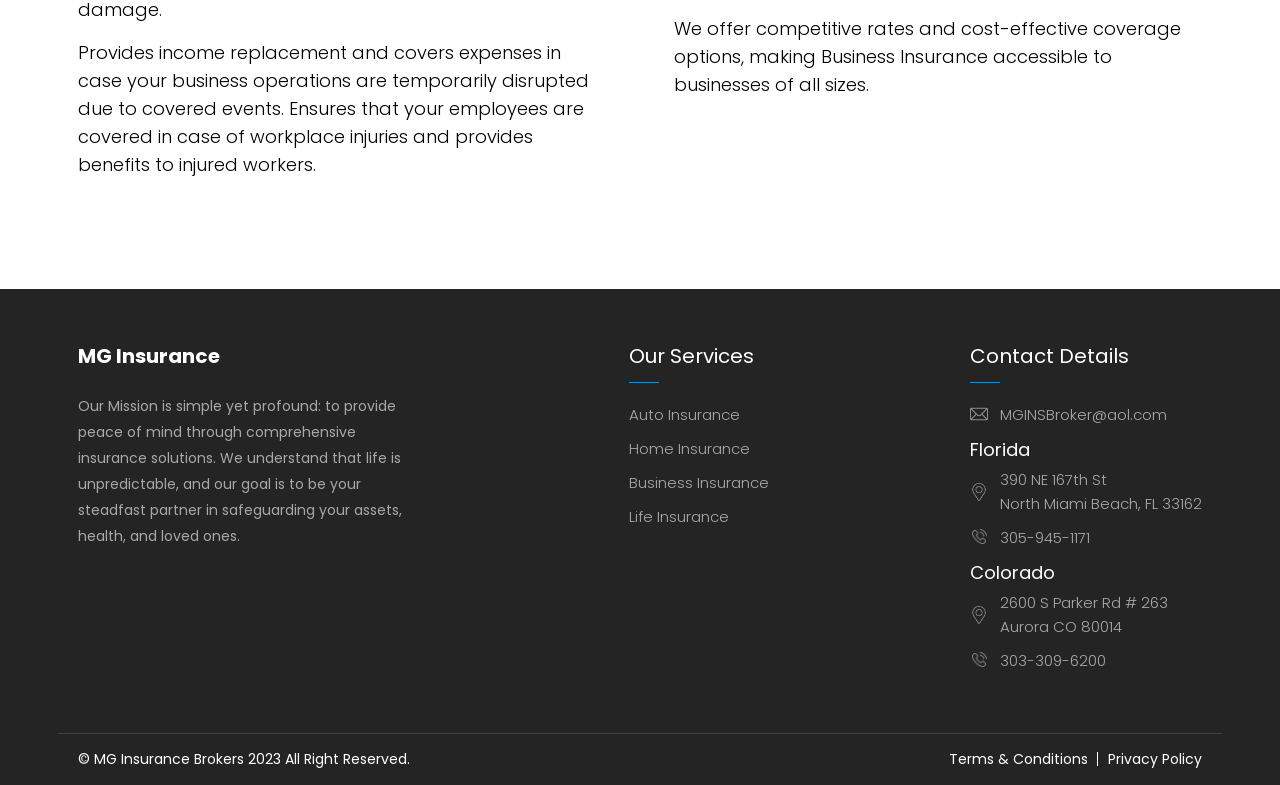Provide the bounding box coordinates for the UI element described in this sentence: "Terms & Conditions". The coordinates should be four float values between 0 and 1, i.e., [left, top, right, bottom].

[0.741, 0.954, 0.85, 0.979]